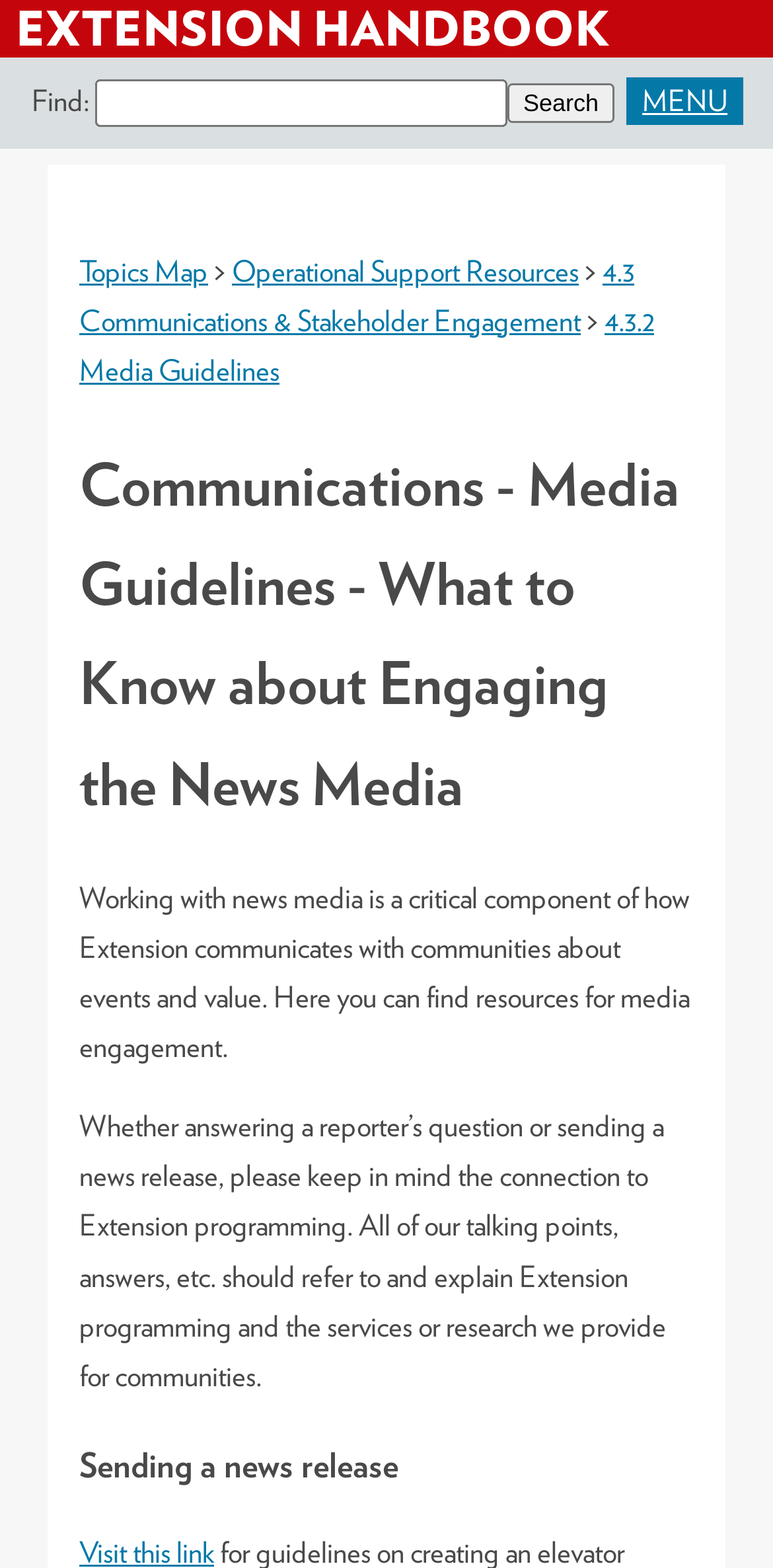Articulate a detailed summary of the webpage's content and design.

The webpage is about the policies and procedures for the Division of Extension. At the top, there is a large heading "EXTENSION HANDBOOK" that spans almost the entire width of the page. Below it, there is a search bar with a label "Find:" and a search button. The search bar is positioned near the top left corner of the page.

To the right of the search bar, there is a link labeled "MENU". Below the search bar, there are several links arranged horizontally, including "Topics Map", "Operational Support Resources", and "4.3 Communications & Stakeholder Engagement". The link "4.3 Communications & Stakeholder Engagement" has a sub-link "4.3.2 Media Guidelines" positioned below it.

The main content of the page is divided into sections, each with its own heading. The first section is titled "Communications - Media Guidelines - What to Know about Engaging the News Media" and spans almost the entire width of the page. Below this heading, there is a paragraph of text that explains the importance of working with news media and provides resources for media engagement.

The next section is titled "Sending a news release" and is positioned below the previous section. There are two blocks of text in between these sections, which provide guidelines for engaging with the news media and explaining Extension programming.